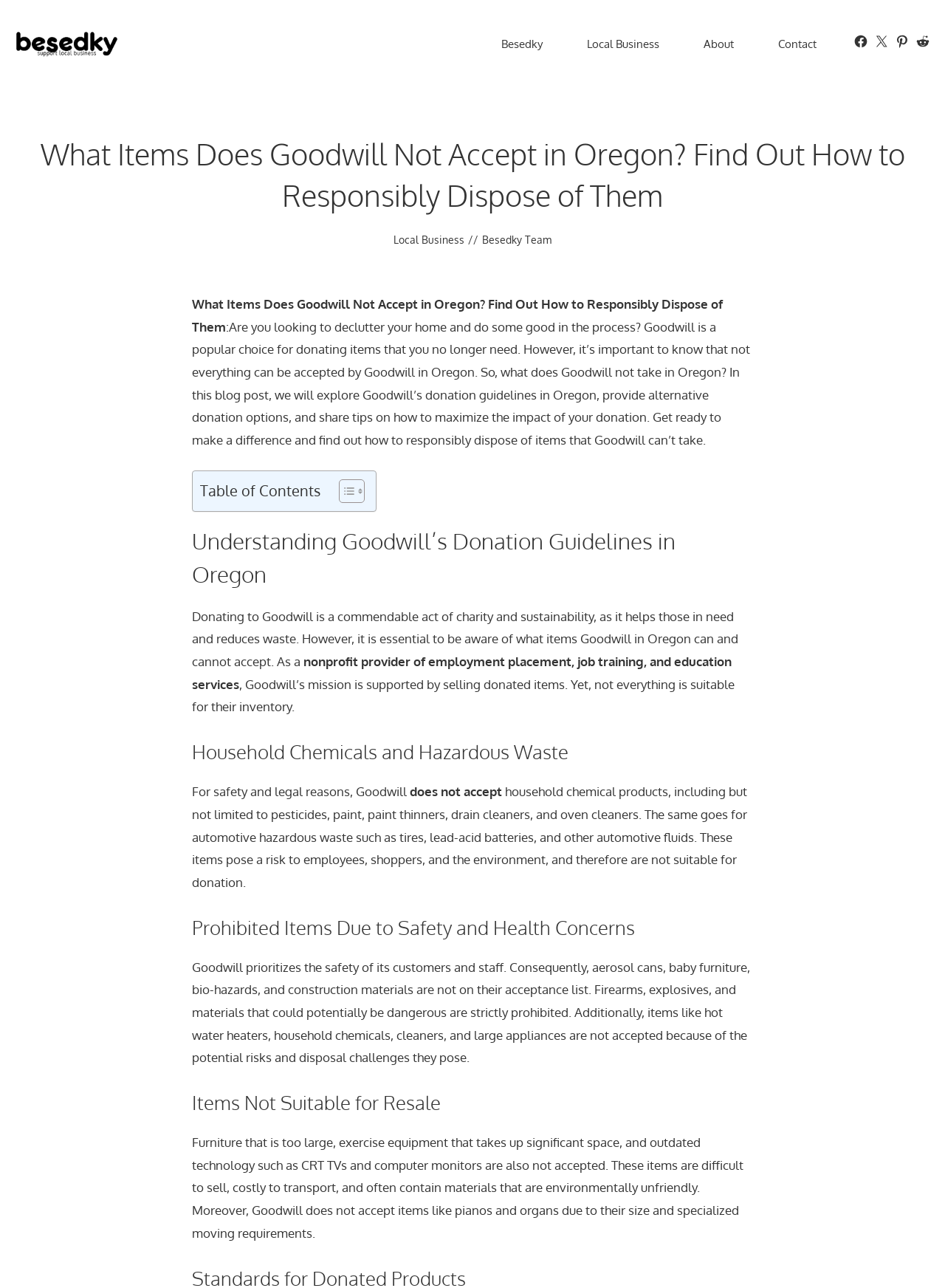What is Goodwill's mission?
Using the information from the image, provide a comprehensive answer to the question.

According to the webpage, Goodwill's mission is supported by selling donated items, and as a nonprofit provider of employment placement, job training, and education services, they aim to help those in need and reduce waste.